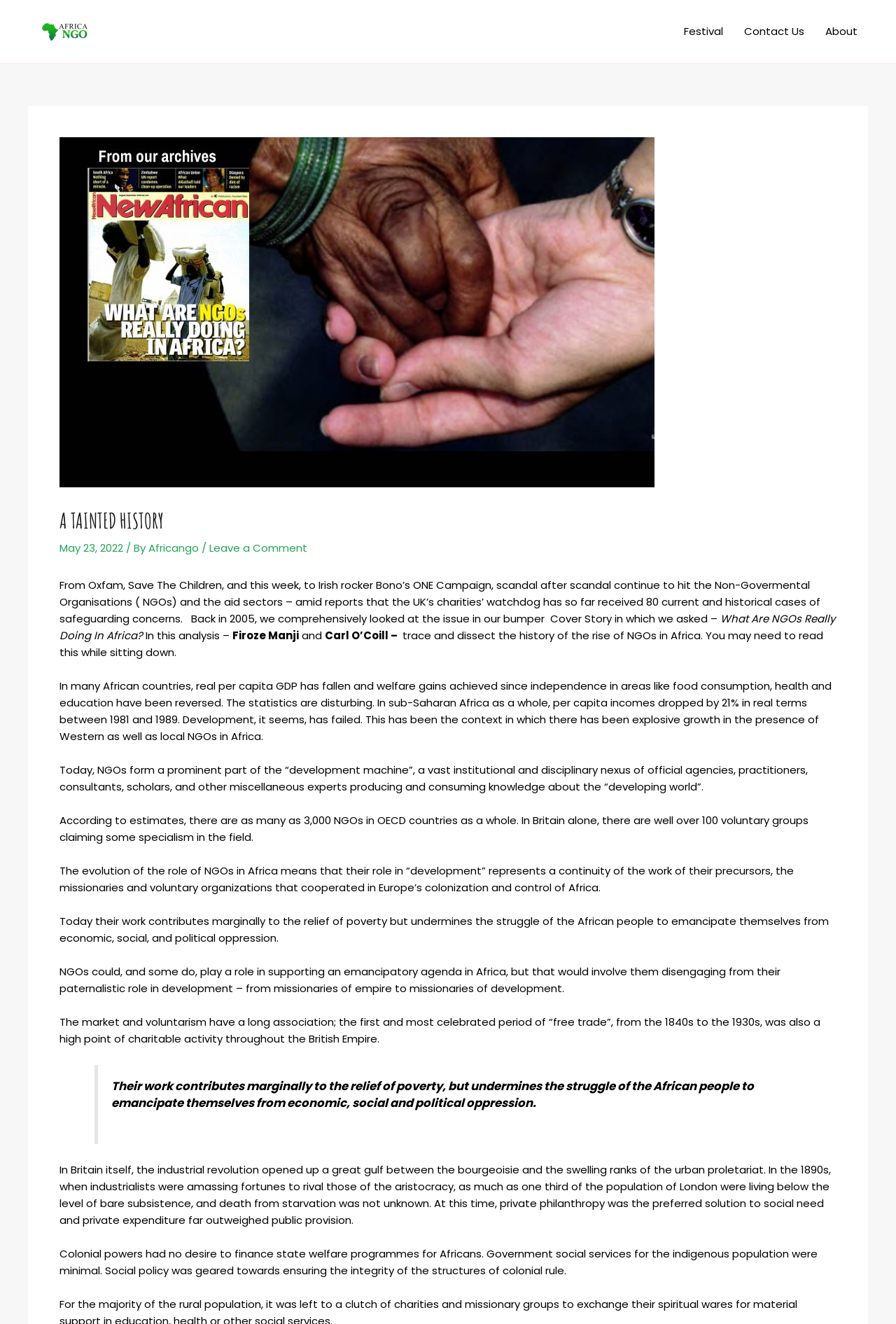Summarize the webpage with intricate details.

This webpage appears to be an article or blog post discussing the history and role of Non-Governmental Organizations (NGOs) in Africa. At the top of the page, there is a header section with a title "A TAINTED HISTORY - Africa Ngo" and a navigation menu with links to "Festival", "Contact Us", and "About". 

Below the header section, there is a main content area with a heading "A TAINTED HISTORY" and a subheading "May 23, 2022" followed by the author's name "Africango". The main content is a long article discussing the scandals surrounding NGOs, their history, and their role in Africa. The article is divided into several paragraphs, with some quotes highlighted in a blockquote format.

The article starts by mentioning the scandals surrounding NGOs, including Oxfam, Save The Children, and Bono's ONE Campaign, and how they have received reports of safeguarding concerns. It then delves into the history of NGOs in Africa, discussing how they have grown exponentially since independence, but have failed to improve the welfare of Africans. The article argues that NGOs have become part of the "development machine" and have contributed marginally to the relief of poverty, but have undermined the struggle of African people to emancipate themselves from economic, social, and political oppression.

Throughout the article, there are several links, including one to "Leave a Comment" and another to "Africango". There is also an image at the top of the page with the title "Africa Ngo". Overall, the webpage appears to be a well-structured and informative article discussing the complex and controversial topic of NGOs in Africa.